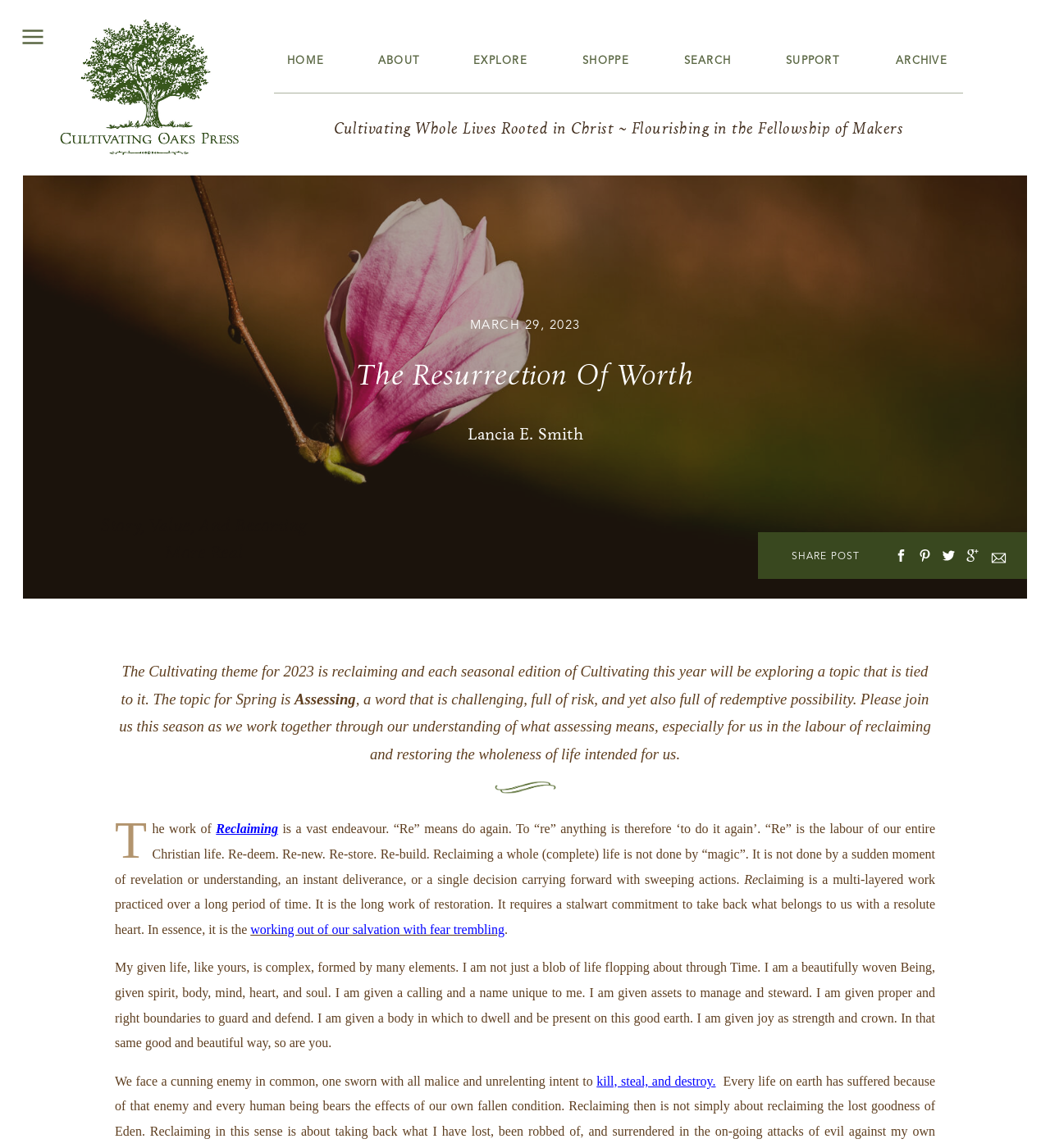Give a full account of the webpage's elements and their arrangement.

This webpage appears to be a blog or article page from Cultivating Oaks Press, with a focus on Christian spirituality and personal growth. At the top of the page, there is a navigation menu with links to different sections of the website, including "HOME", "ABOUT", "EXPLORE", "SHOPPE", "SEARCH", "SUPPORT", and "ARCHIVE". 

Below the navigation menu, there is a large heading that reads "The Resurrection Of Worth". This is followed by a subheading with the date "MARCH 29, 2023" and the author's name "Lancia E. Smith". 

The main content of the page is a lengthy article that explores the concept of "assessing" and its relationship to reclaiming and restoring wholeness in life. The article is divided into several paragraphs, with some sections highlighted in bold or italic font. There are also several links throughout the article, including one to a related topic "Reclaiming" and another to a biblical reference "working out of our salvation with fear trembling". 

The article discusses the idea that assessing is a challenging but necessary process for personal growth and redemption, and that it requires a commitment to restoration and taking back what belongs to us. The author also reflects on the complexity of human life and the importance of recognizing our unique callings, assets, and boundaries. 

Throughout the article, there are several images and icons, including social media sharing buttons at the bottom of the page. Overall, the webpage has a clean and organized layout, with a focus on presenting a thoughtful and reflective article on Christian spirituality.